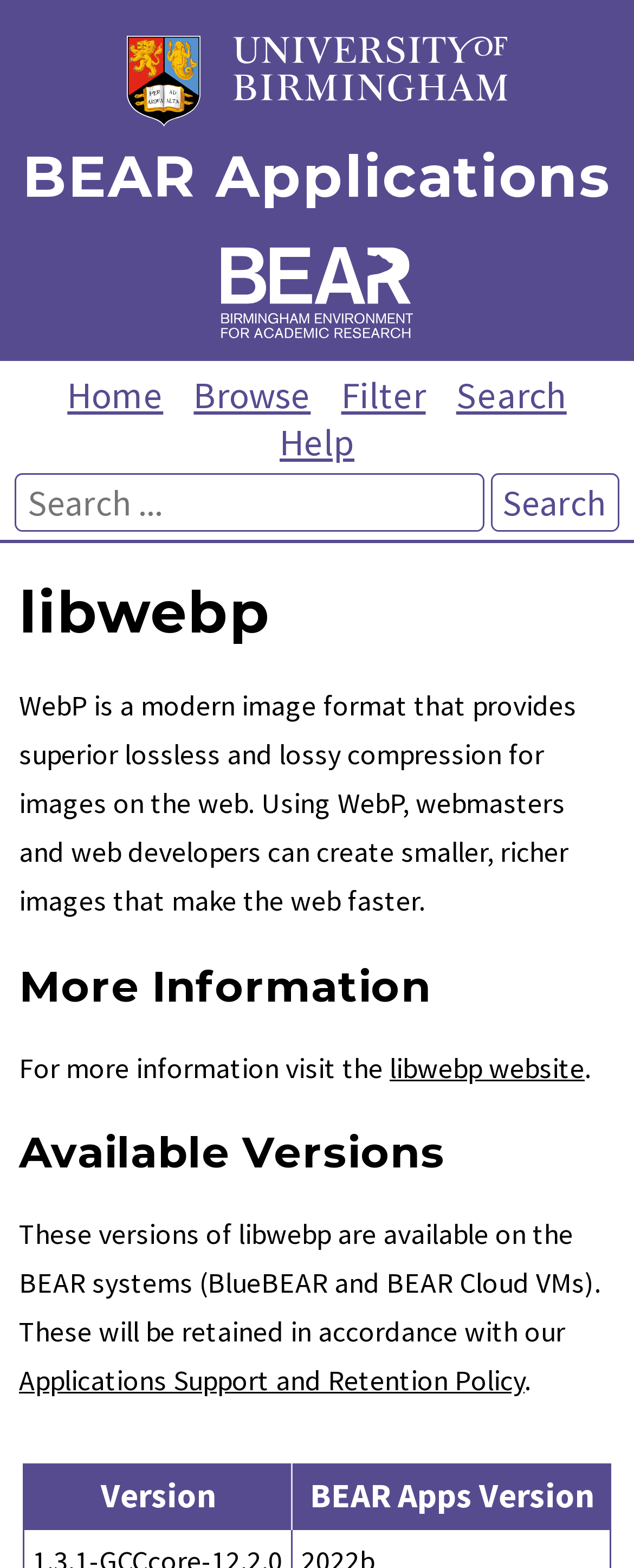Identify and provide the bounding box for the element described by: "alt="University of Birmingham Logo"".

[0.0, 0.023, 1.0, 0.086]